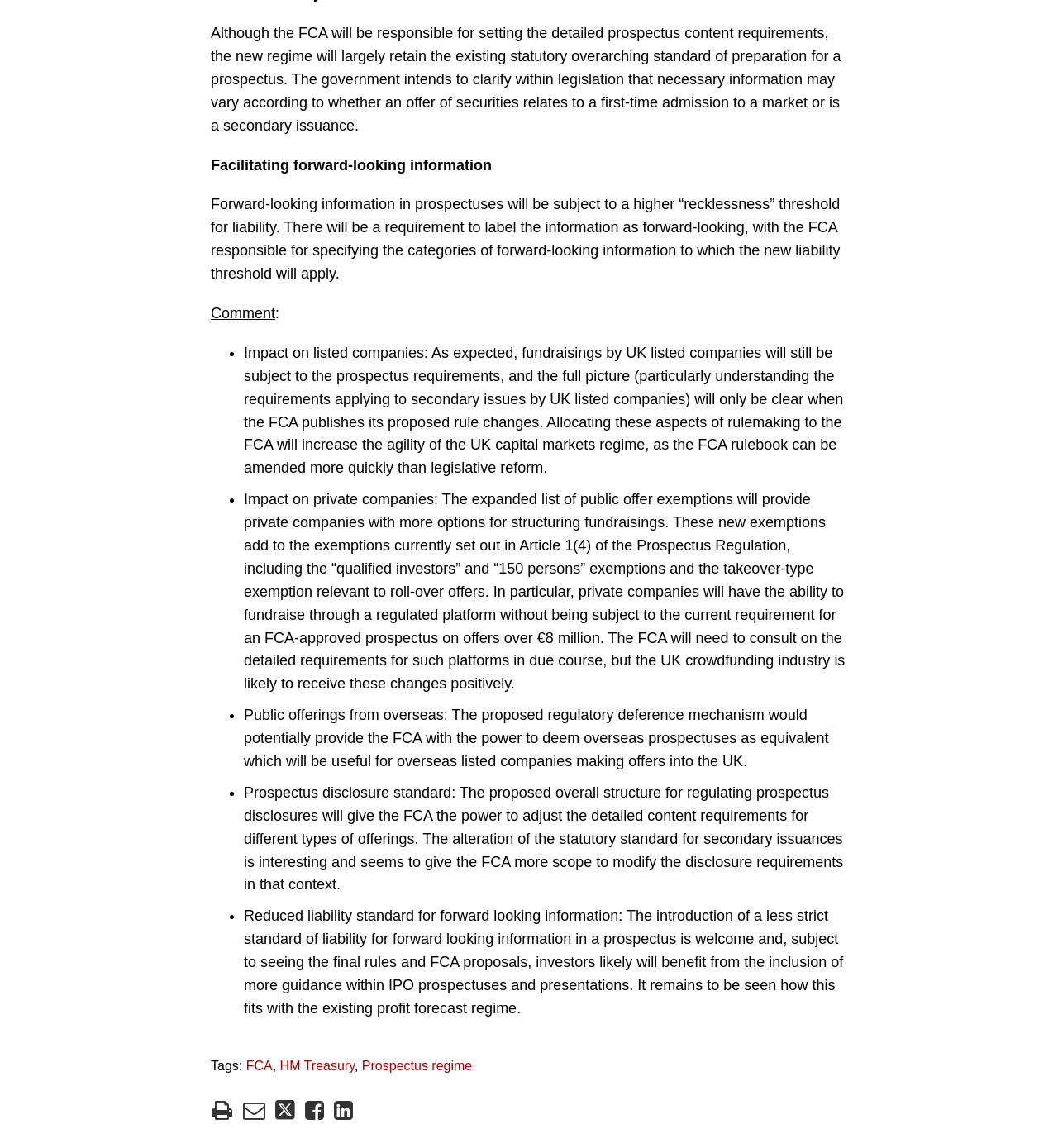Predict the bounding box of the UI element that fits this description: "Jesus Reigns".

None